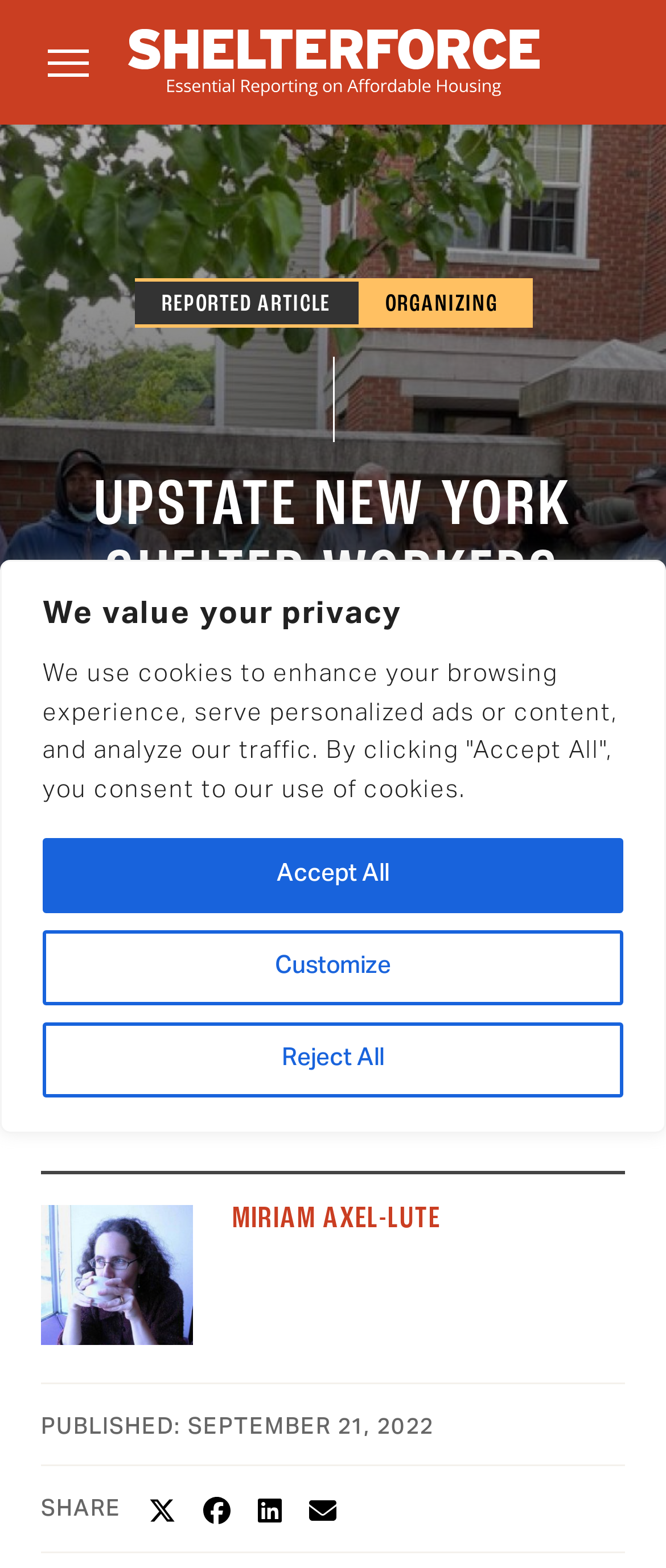Please locate the bounding box coordinates of the element that should be clicked to achieve the given instruction: "See the Navigation".

[0.041, 0.016, 0.164, 0.068]